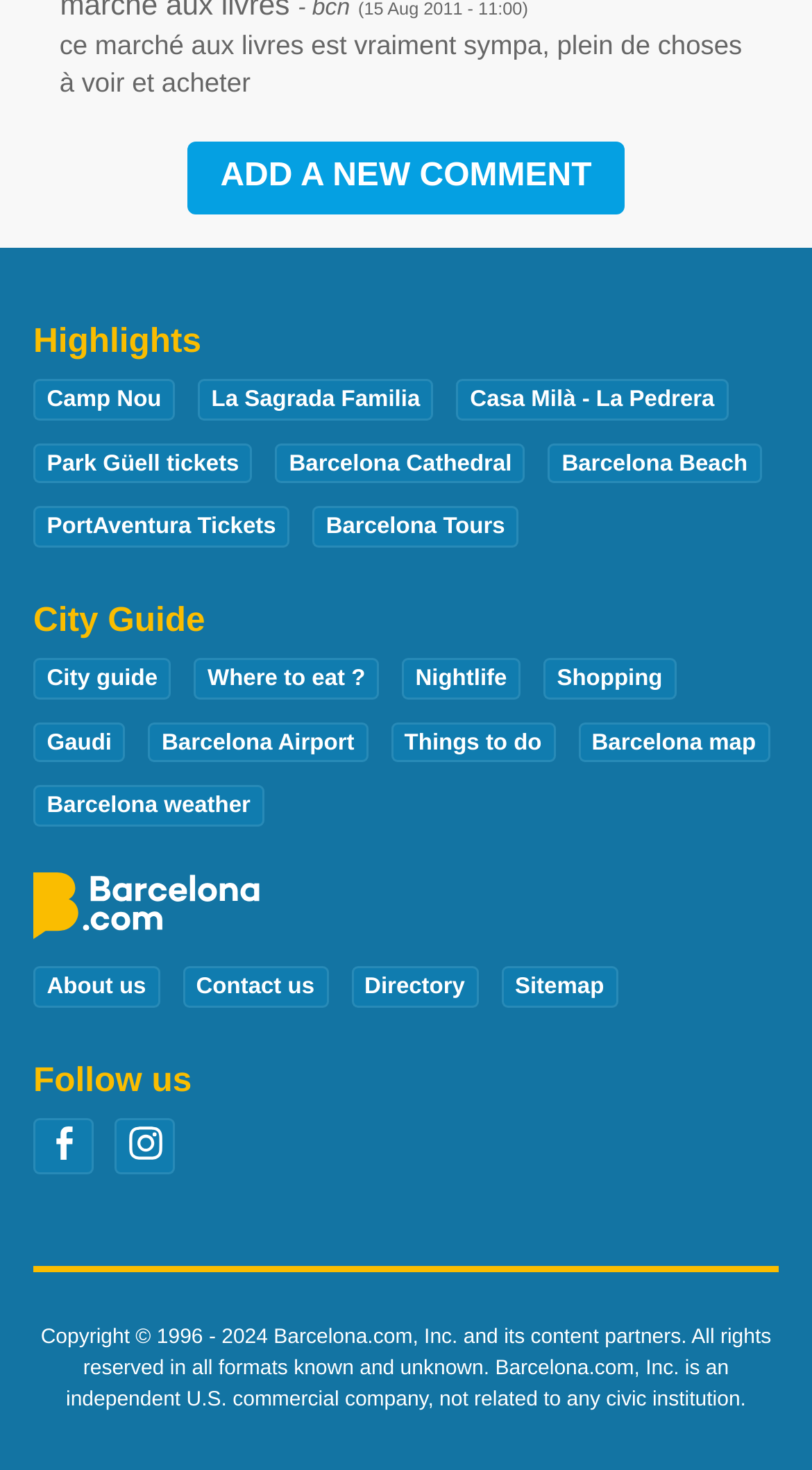Find the bounding box coordinates of the element's region that should be clicked in order to follow the given instruction: "Visit Camp Nou". The coordinates should consist of four float numbers between 0 and 1, i.e., [left, top, right, bottom].

[0.041, 0.258, 0.215, 0.286]